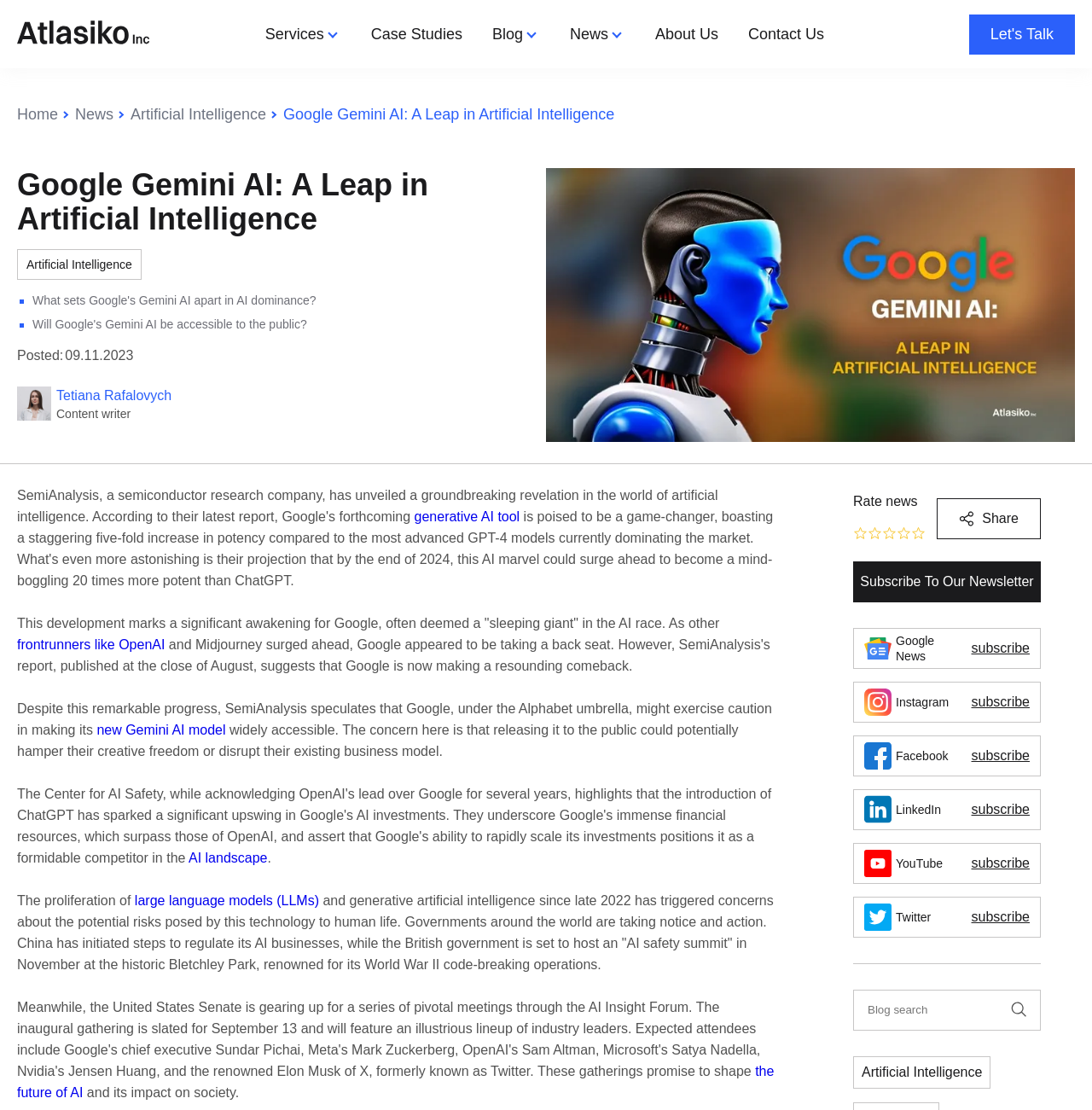Can you pinpoint the bounding box coordinates for the clickable element required for this instruction: "Learn about Microsoft Copilot"? The coordinates should be four float numbers between 0 and 1, i.e., [left, top, right, bottom].

[0.484, 0.145, 0.742, 0.275]